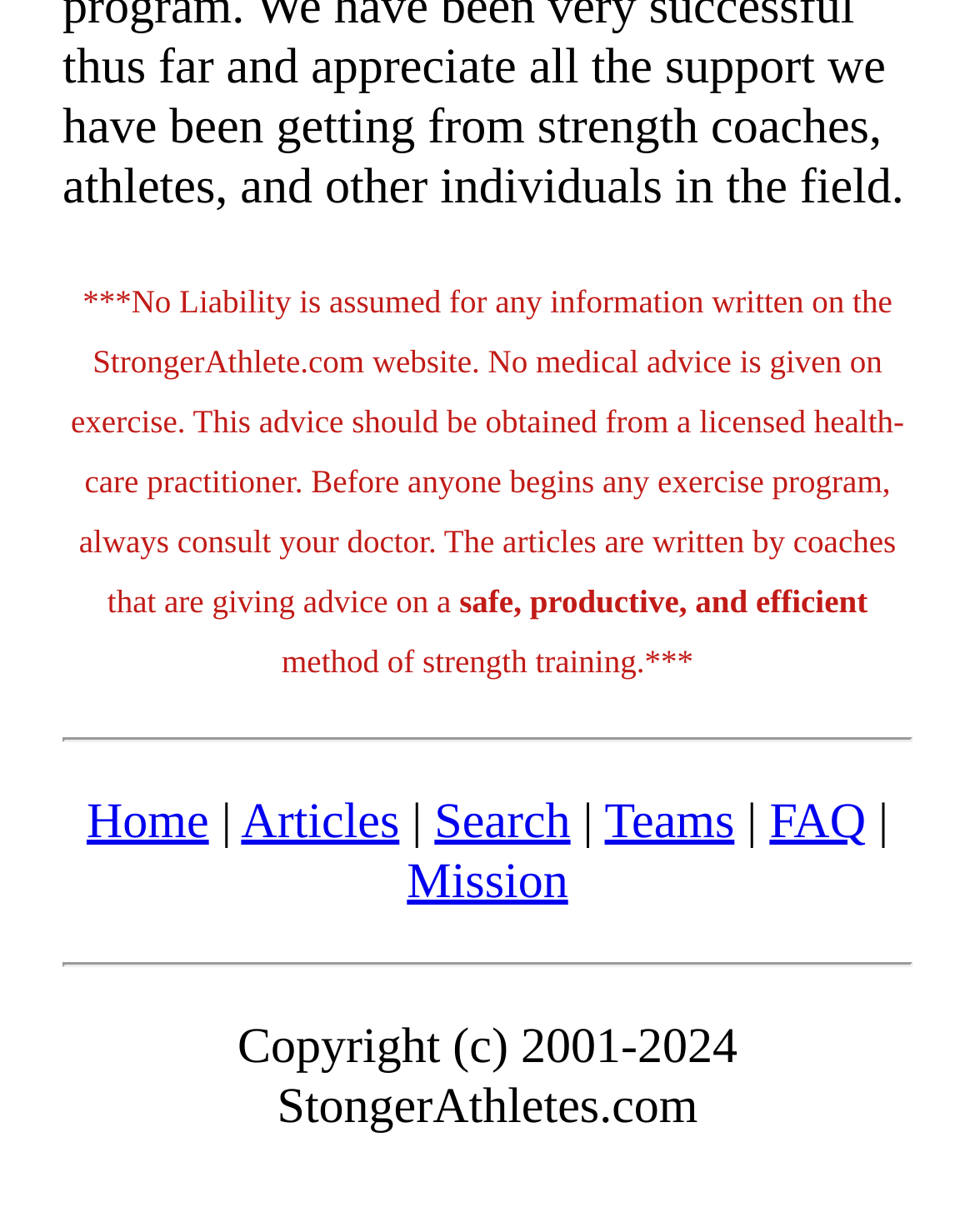How many separators are on this webpage?
Give a one-word or short phrase answer based on the image.

2